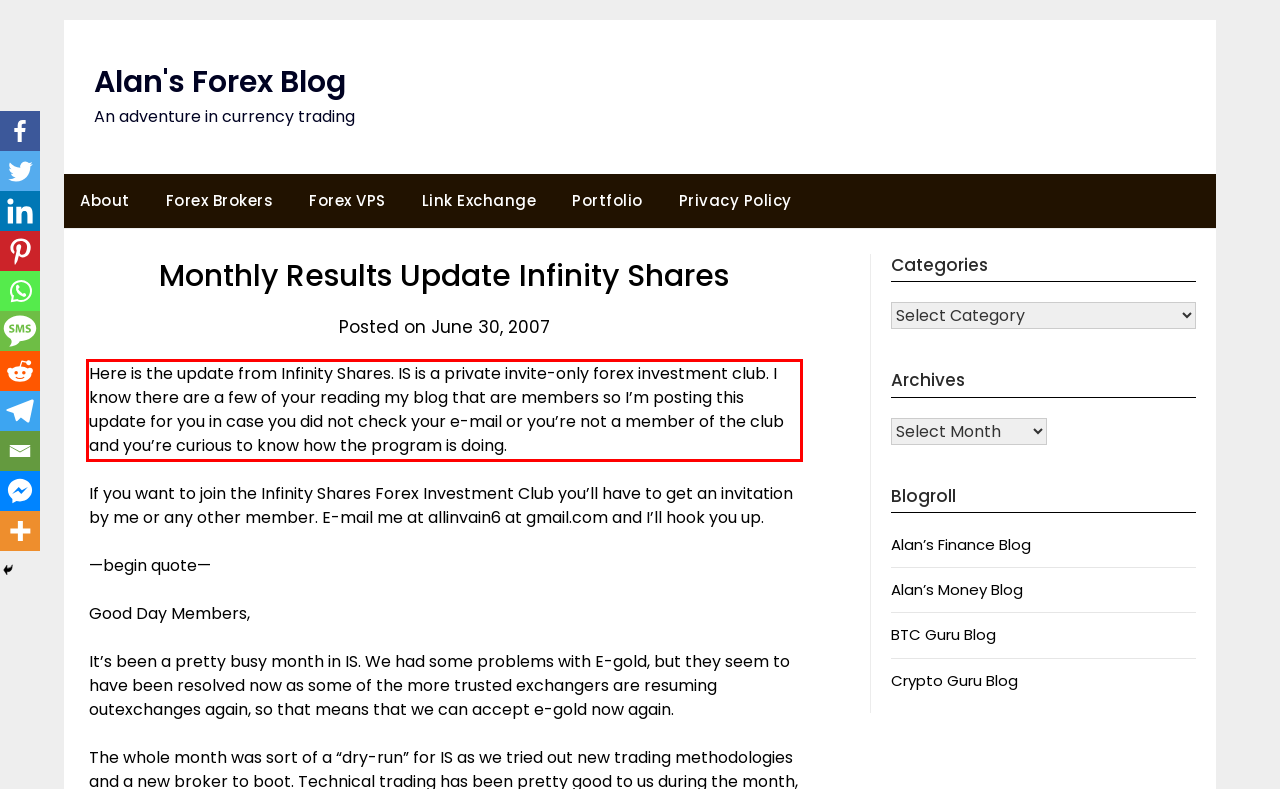Using the provided screenshot of a webpage, recognize and generate the text found within the red rectangle bounding box.

Here is the update from Infinity Shares. IS is a private invite-only forex investment club. I know there are a few of your reading my blog that are members so I’m posting this update for you in case you did not check your e-mail or you’re not a member of the club and you’re curious to know how the program is doing.